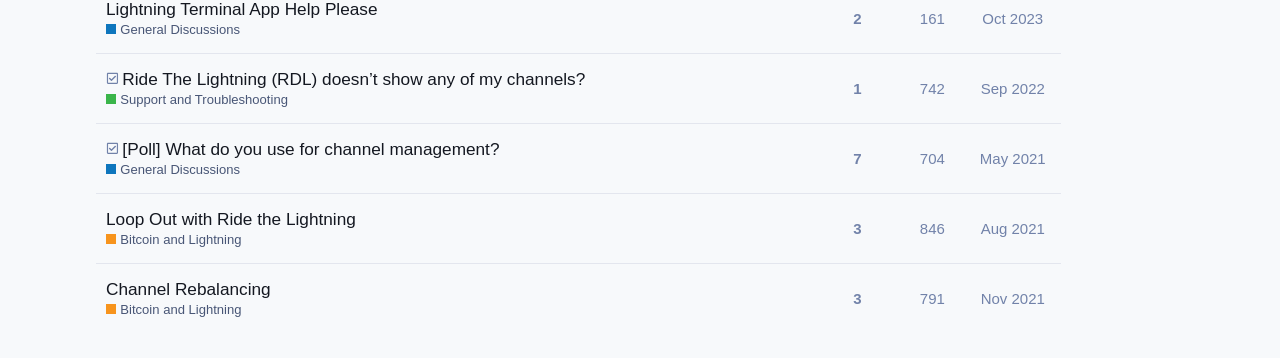What is the category of the topic 'Ride The Lightning (RDL) doesn’t show any of my channels?'
Based on the image, please offer an in-depth response to the question.

I looked at the topic 'Ride The Lightning (RDL) doesn’t show any of my channels?' and found that it is categorized under 'Support and Troubleshooting'.